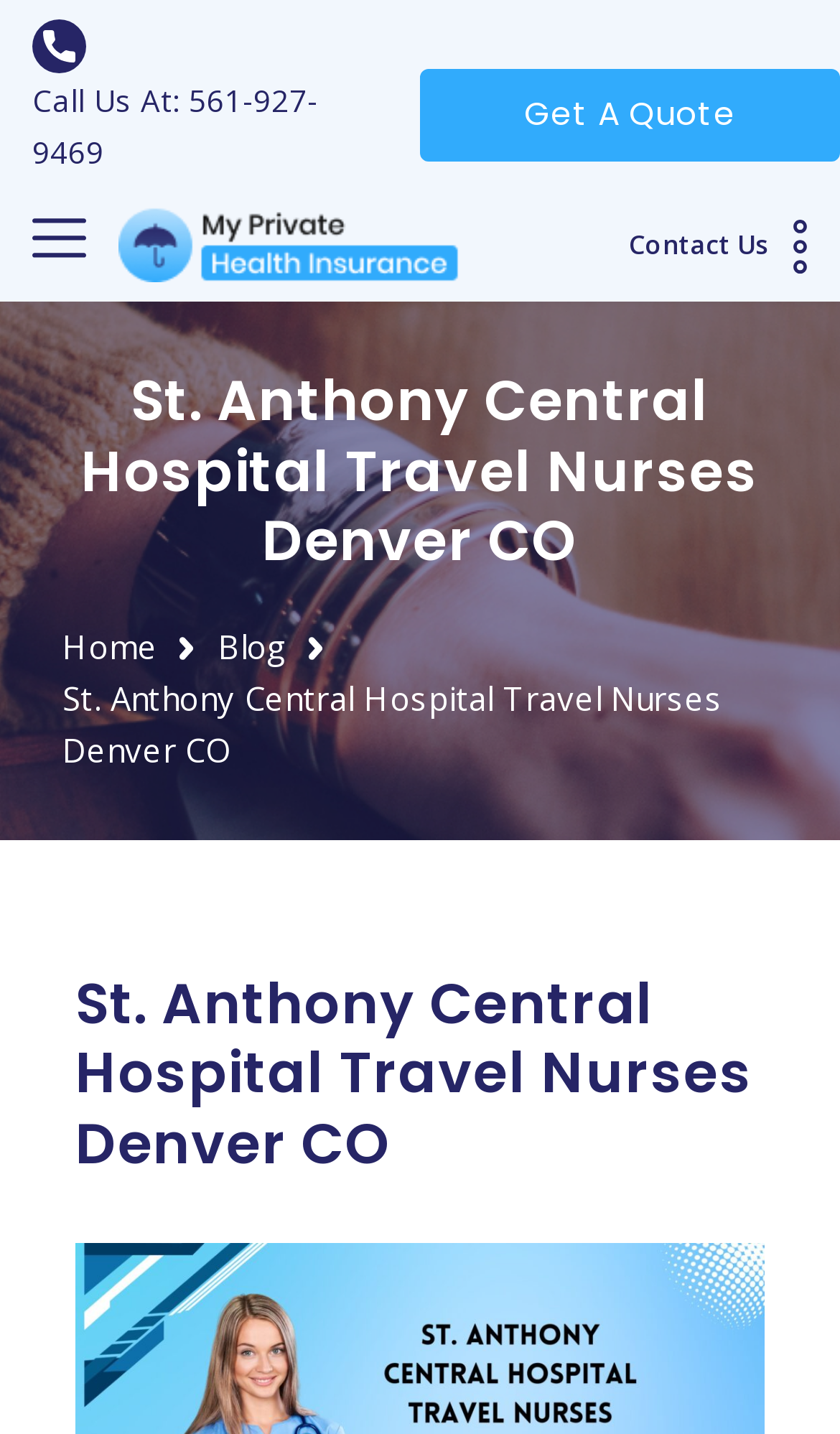What is the name of the hospital mentioned on the webpage? Examine the screenshot and reply using just one word or a brief phrase.

St. Anthony Central Hospital